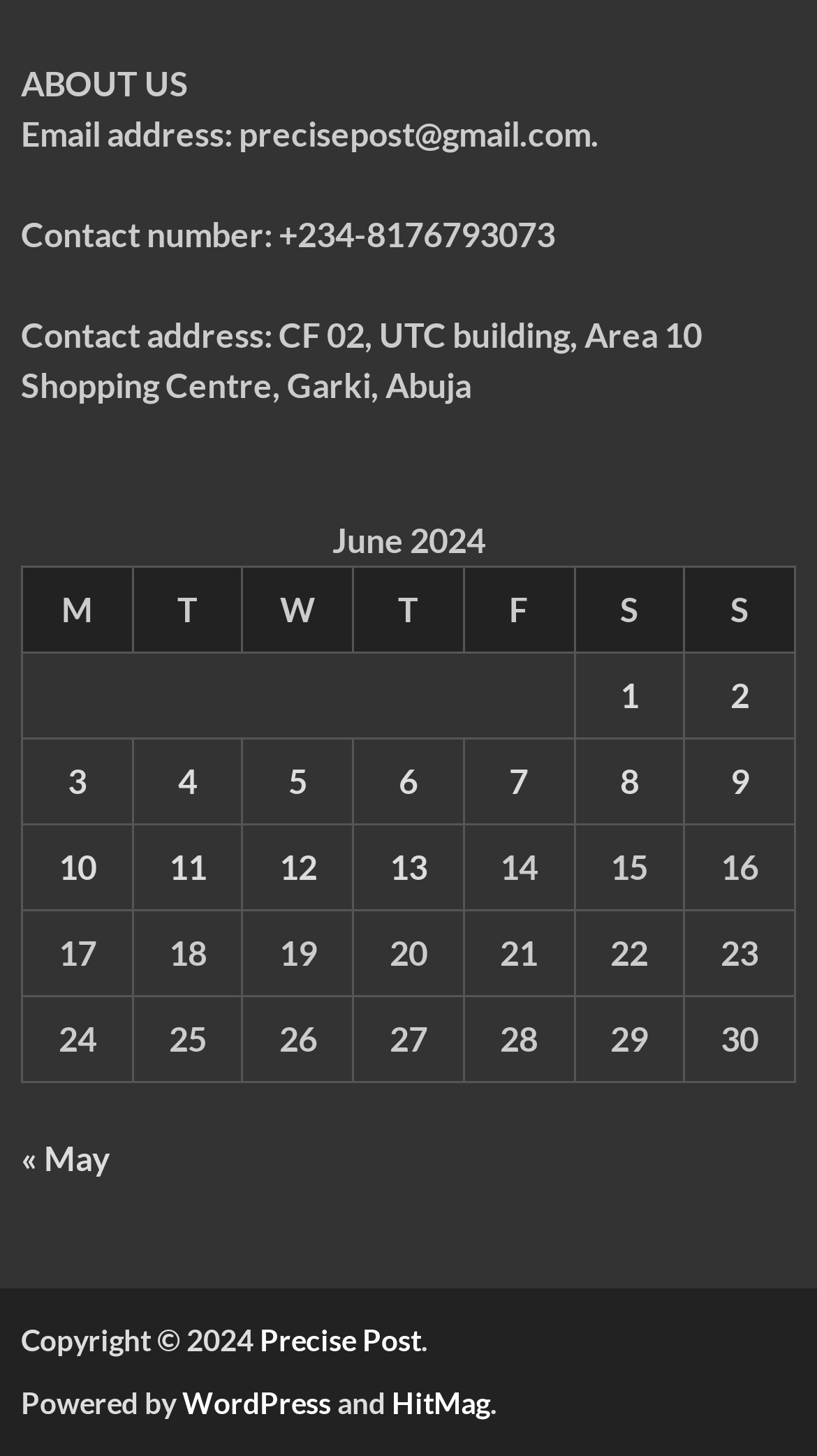Using the element description « May, predict the bounding box coordinates for the UI element. Provide the coordinates in (top-left x, top-left y, bottom-right x, bottom-right y) format with values ranging from 0 to 1.

[0.026, 0.782, 0.136, 0.809]